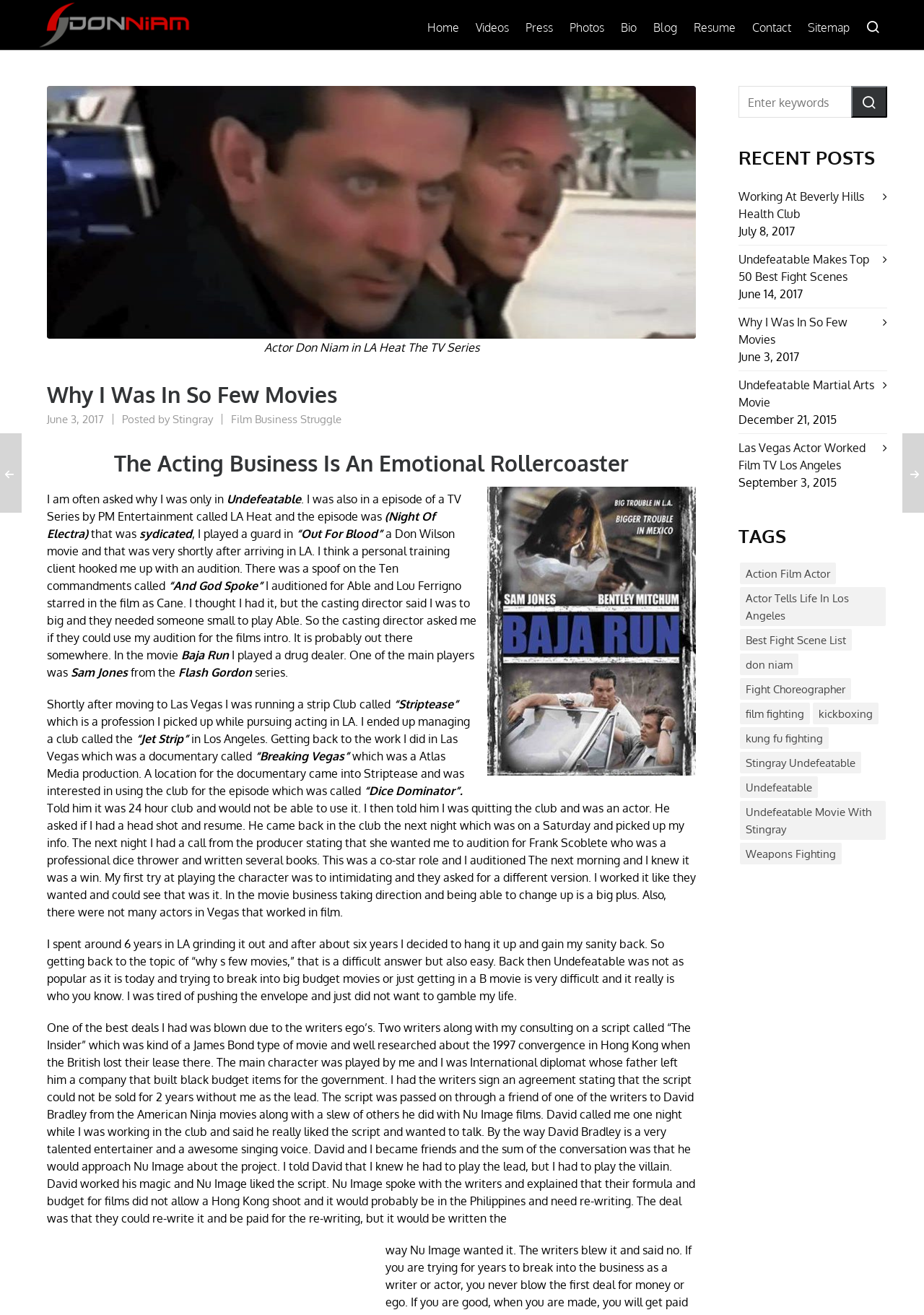Offer a meticulous description of the webpage's structure and content.

This webpage is about actor Don Niam, featuring his biography, filmography, and personal experiences in the entertainment industry. At the top of the page, there is a navigation menu with links to different sections, including "Home", "Videos", "Press", "Photos", "Bio", "Blog", "Resume", "Contact", and "Sitemap".

Below the navigation menu, there is a large image of Don Niam pointing a shotgun out of a car window, with a heading "Why I Was In So Few Movies" above it. The image is accompanied by a brief text describing Don Niam's experience in the TV series "LA Heat".

The main content of the page is a long blog post written by Don Niam, where he shares his personal story of struggling to make it in the film industry. He talks about his early days in Los Angeles, his experiences on film sets, and his encounters with other actors and industry professionals. The post is divided into several sections, each with its own heading, and includes mentions of specific films and TV shows he worked on, such as "Undefeatable", "LA Heat", and "Breaking Vegas".

On the right-hand side of the page, there is a search bar and a section titled "RECENT POSTS", which lists several blog posts with their titles, dates, and brief summaries. Below that, there is a section titled "TAGS", which lists various keywords related to Don Niam's work, such as "Action Film Actor", "Best Fight Scene List", and "Undefeatable".

Throughout the page, there are several images and links to other pages or websites, including a link to Don Niam's resume and a link to a video about his work as a fight choreographer. Overall, the webpage provides a personal and introspective look into Don Niam's life and career as an actor.